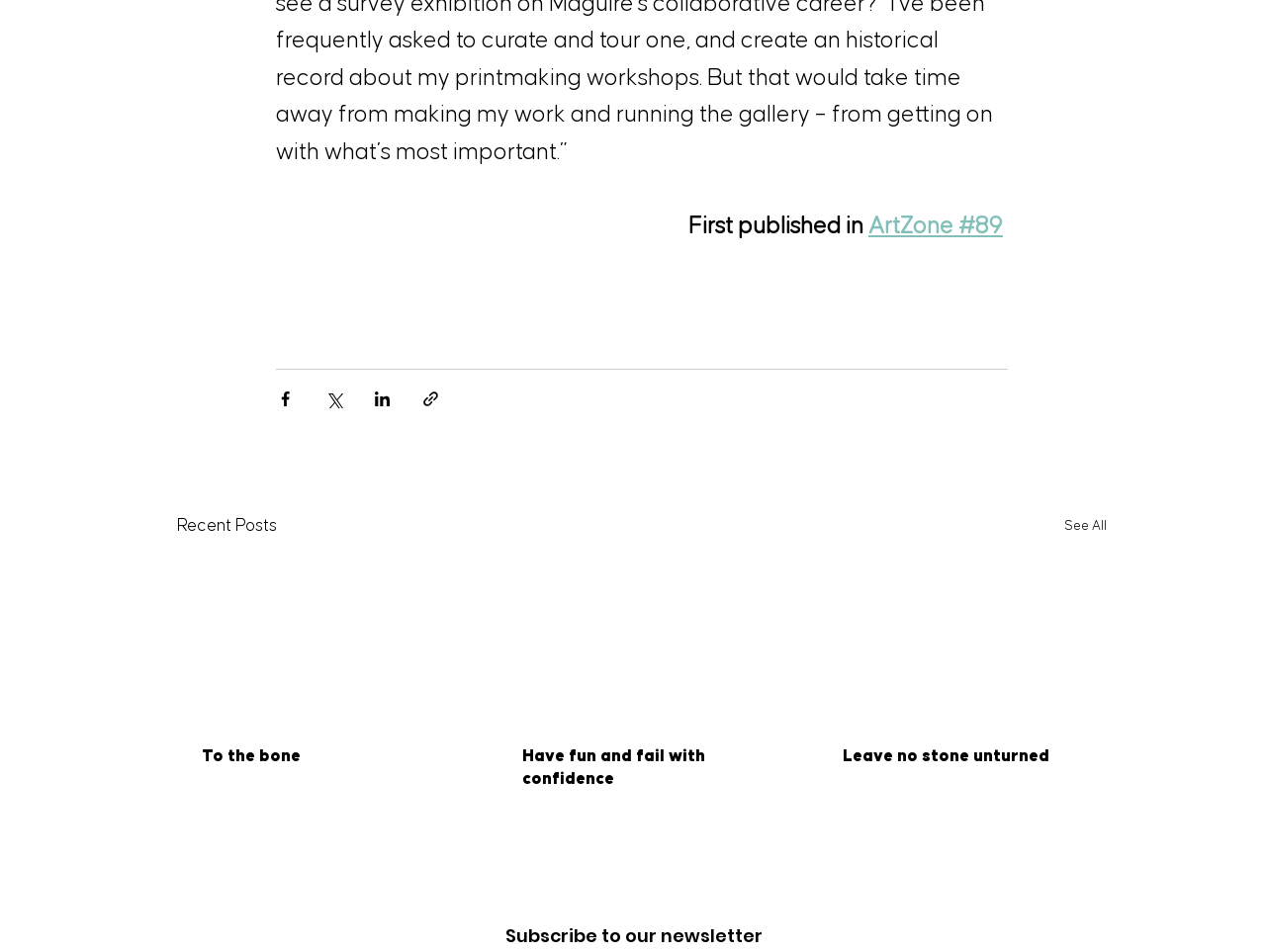Please answer the following question using a single word or phrase: 
How many articles are listed under 'Recent Posts'?

3